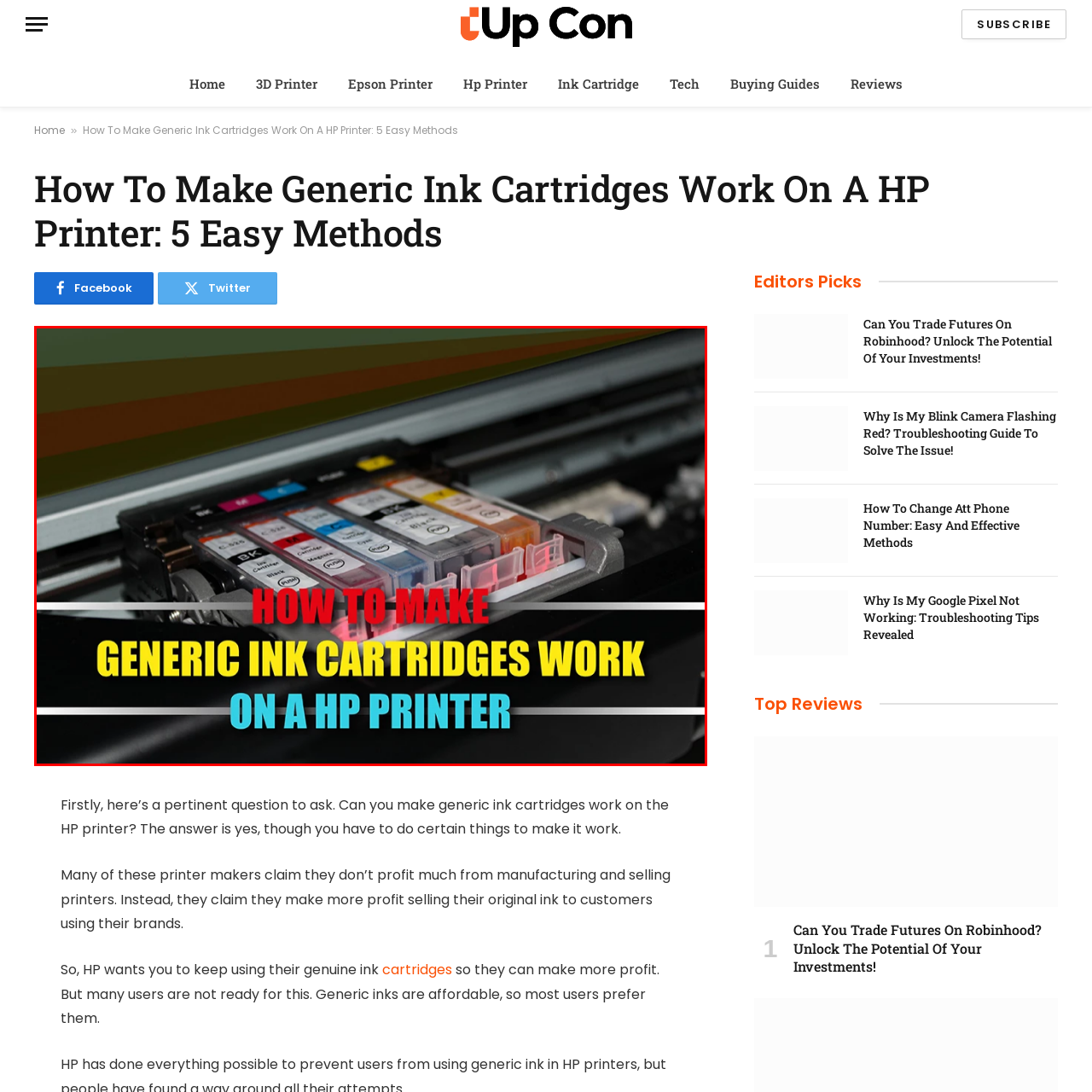Focus on the image confined within the red boundary and provide a single word or phrase in response to the question:
How many colors are used in the text?

Three